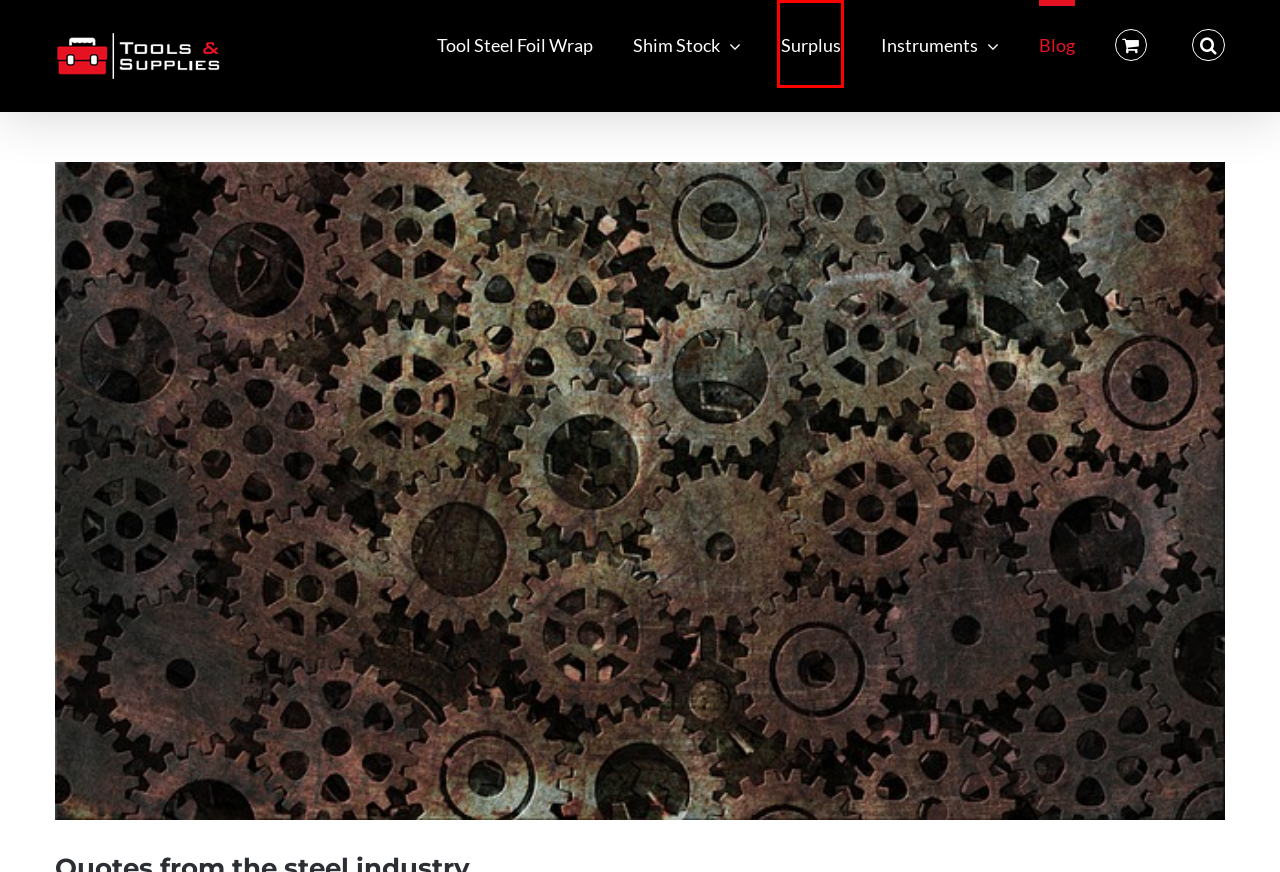Given a webpage screenshot featuring a red rectangle around a UI element, please determine the best description for the new webpage that appears after the element within the bounding box is clicked. The options are:
A. UP-dates you can use - Tools & Supplies
B. A quick recap... - Tools & Supplies
C. Shim Stock Archives - Tools & Supplies
D. ToolsandSupplies Your #1 Resource for Machine Shop Accessories
E. Cart - Tools & Supplies
F. Blog Archives - Tools & Supplies
G. Tool Steel Foil Wrap - Tools & Supplies
H. Surplus Archives - Tools & Supplies

H